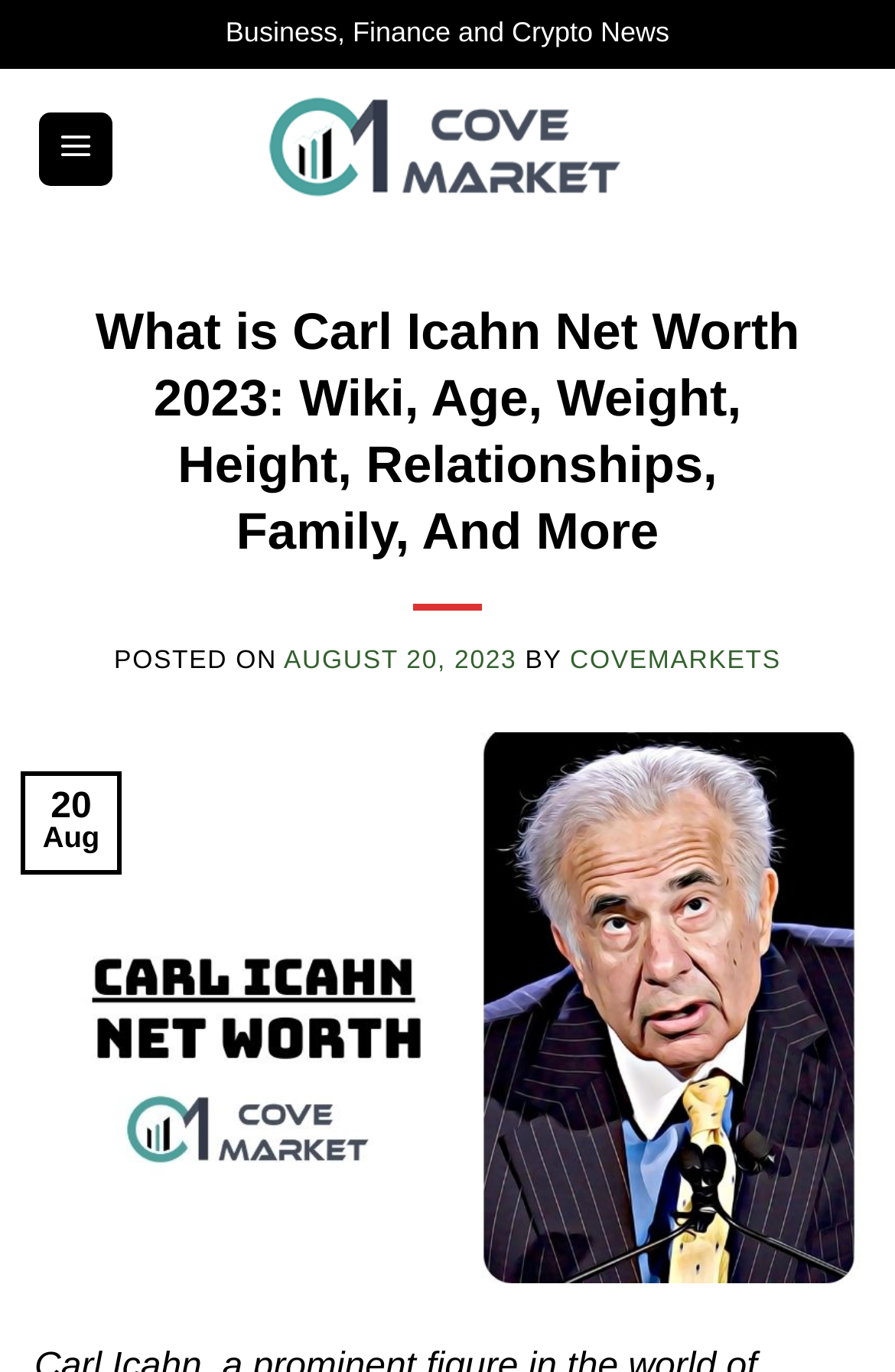What is the name of the website?
Please respond to the question with a detailed and well-explained answer.

I determined the name of the website by looking at the link element with the text 'Cove Markets' and an image with the same name, which suggests that it is the logo of the website.